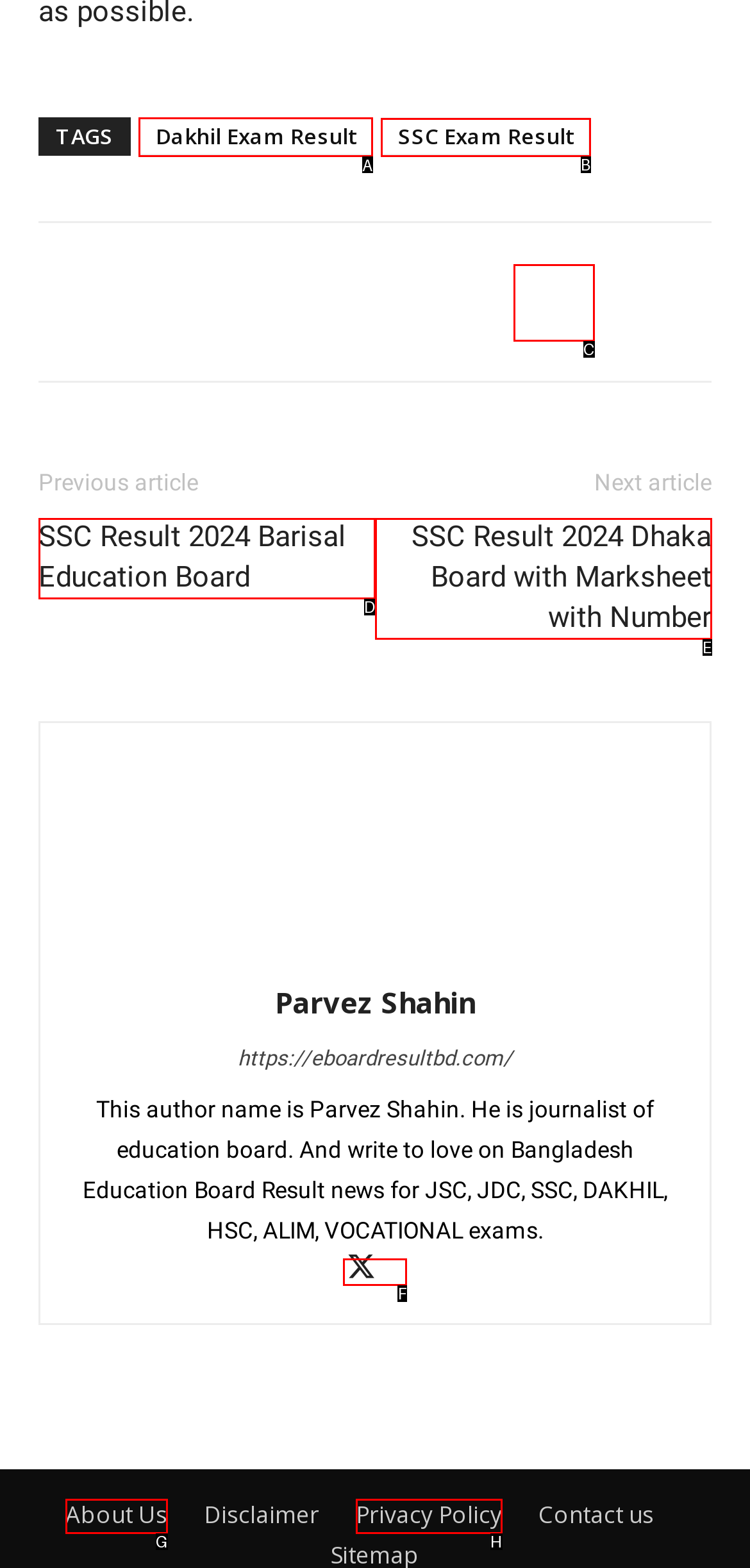Point out the specific HTML element to click to complete this task: Click on Dakhil Exam Result Reply with the letter of the chosen option.

A